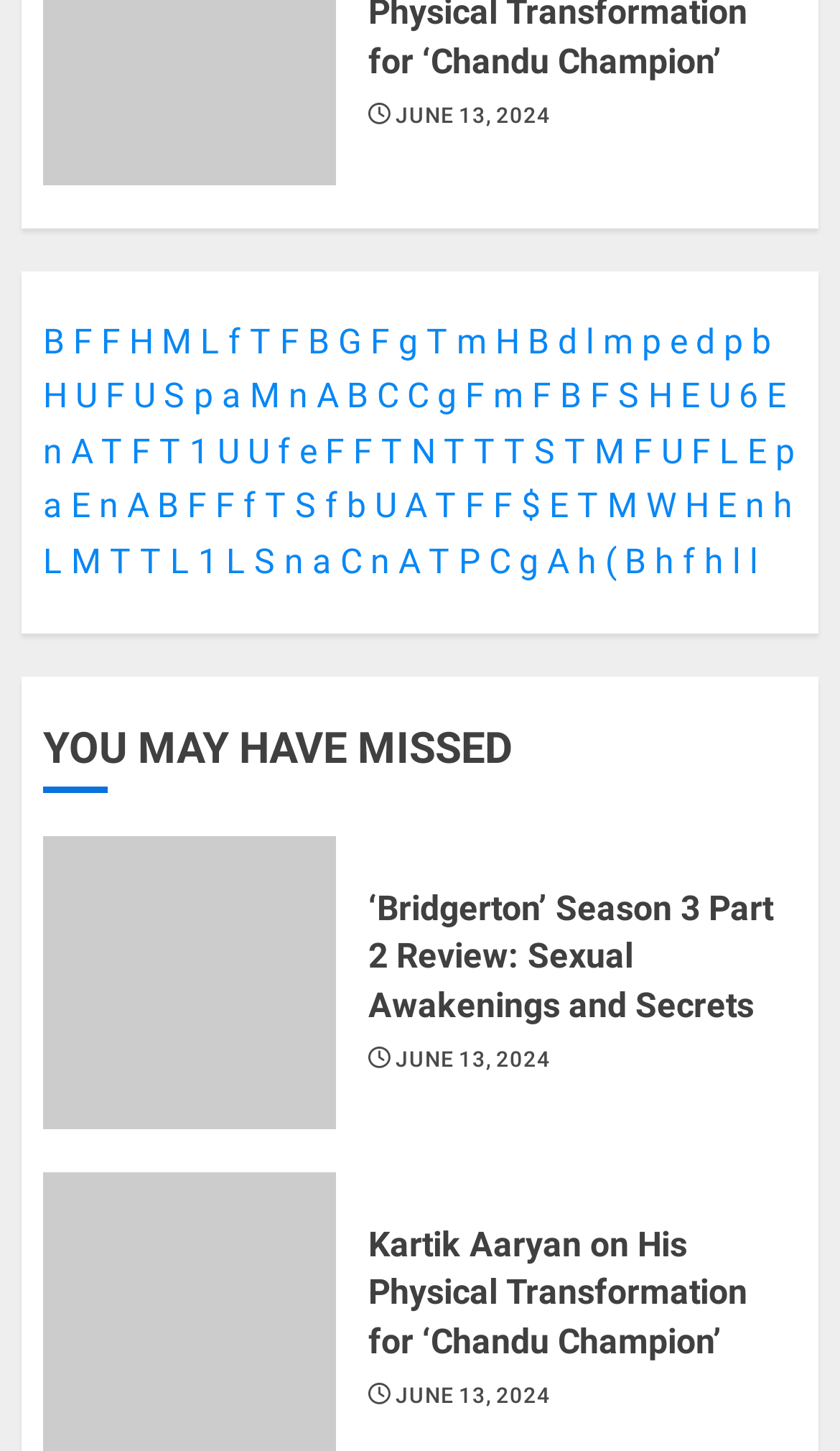Identify the bounding box coordinates of the element that should be clicked to fulfill this task: "Click on 'B'". The coordinates should be provided as four float numbers between 0 and 1, i.e., [left, top, right, bottom].

[0.051, 0.221, 0.077, 0.249]